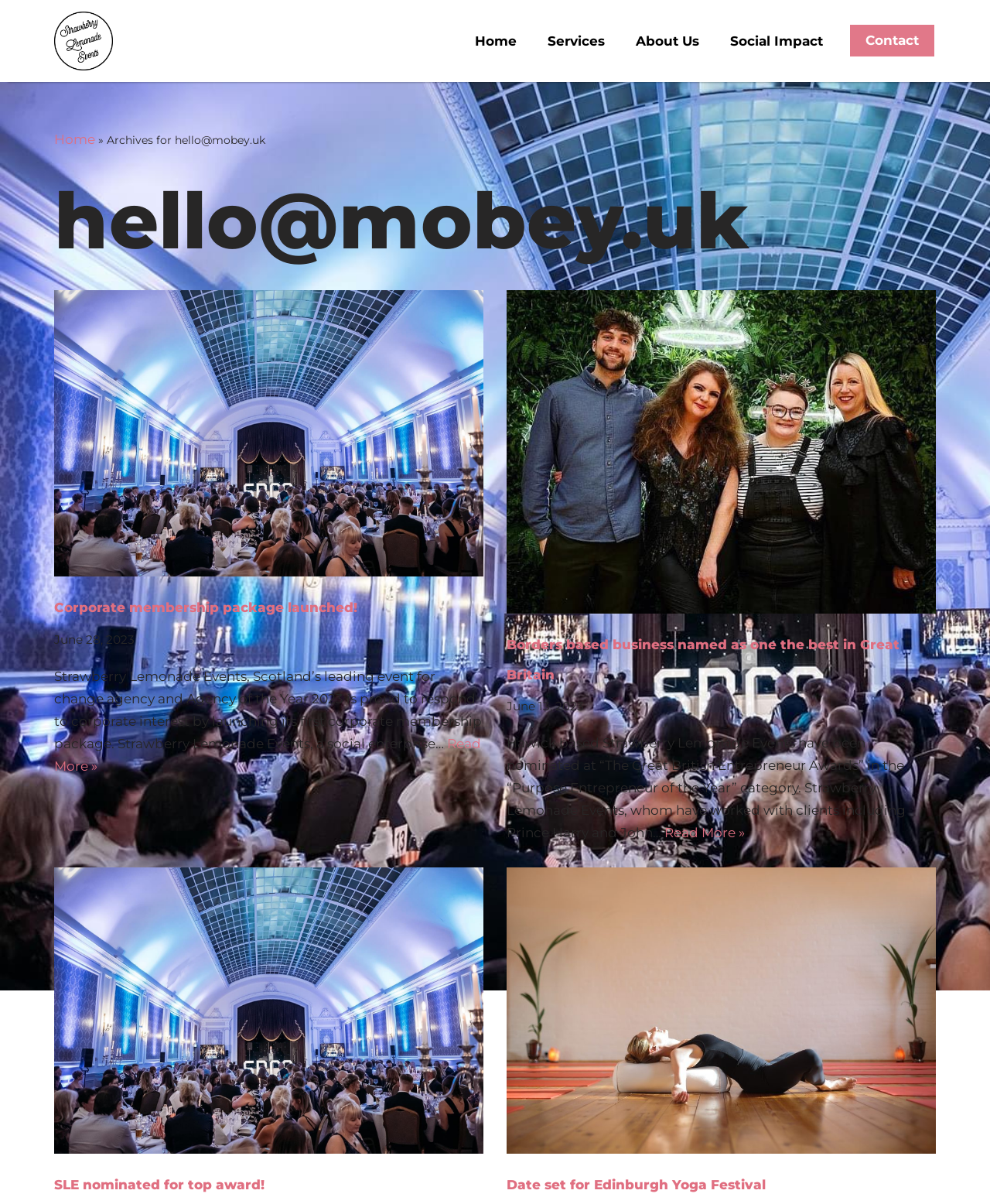Please provide the bounding box coordinates for the element that needs to be clicked to perform the instruction: "Check the 'Social Impact' section". The coordinates must consist of four float numbers between 0 and 1, formatted as [left, top, right, bottom].

[0.722, 0.019, 0.847, 0.049]